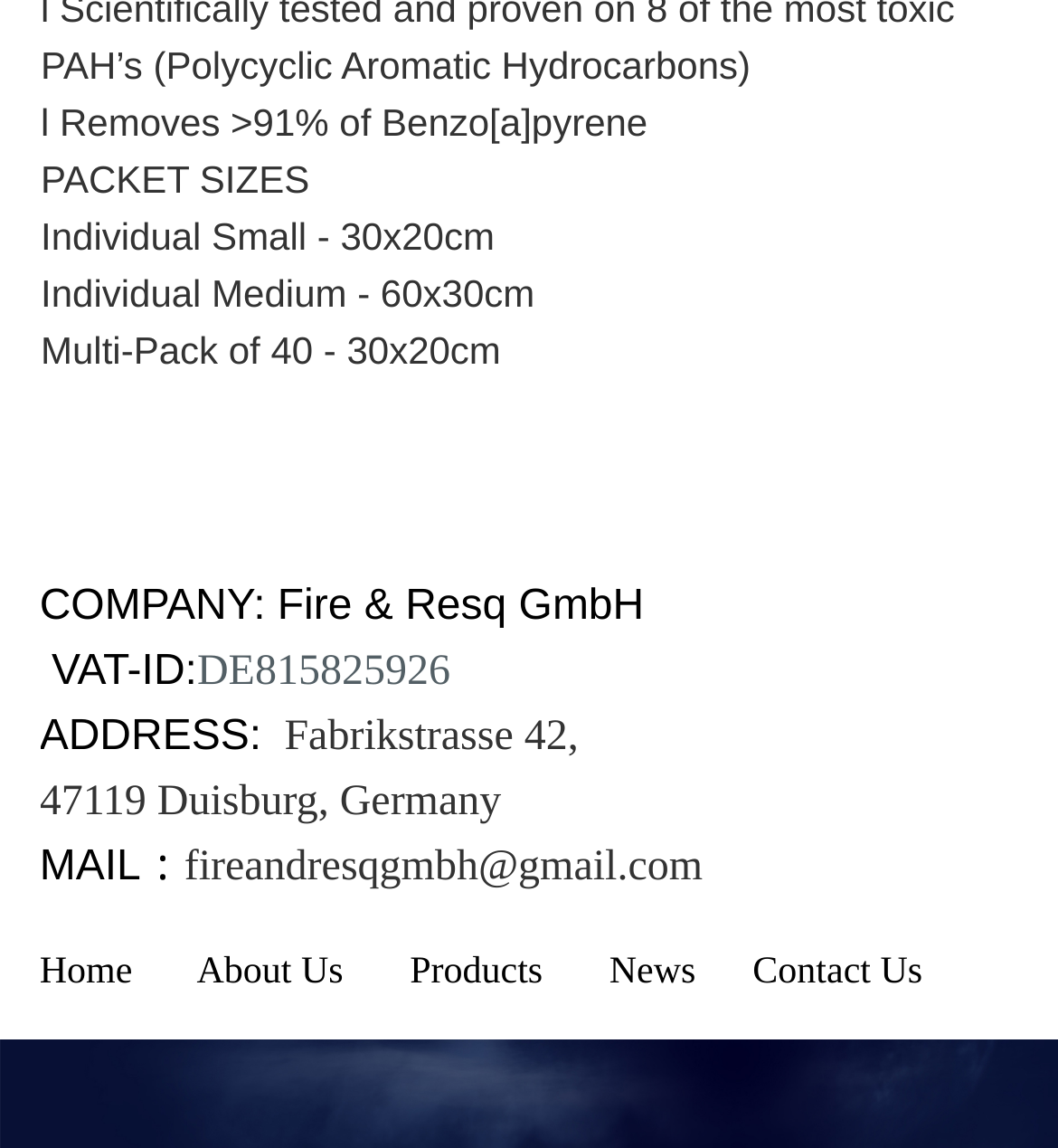Carefully examine the image and provide an in-depth answer to the question: What is the address of the company?

The address of the company can be found in the section that lists the company's information, where it is written as 'ADDRESS: Fabrikstrasse 42, 47119 Duisburg, Germany'.